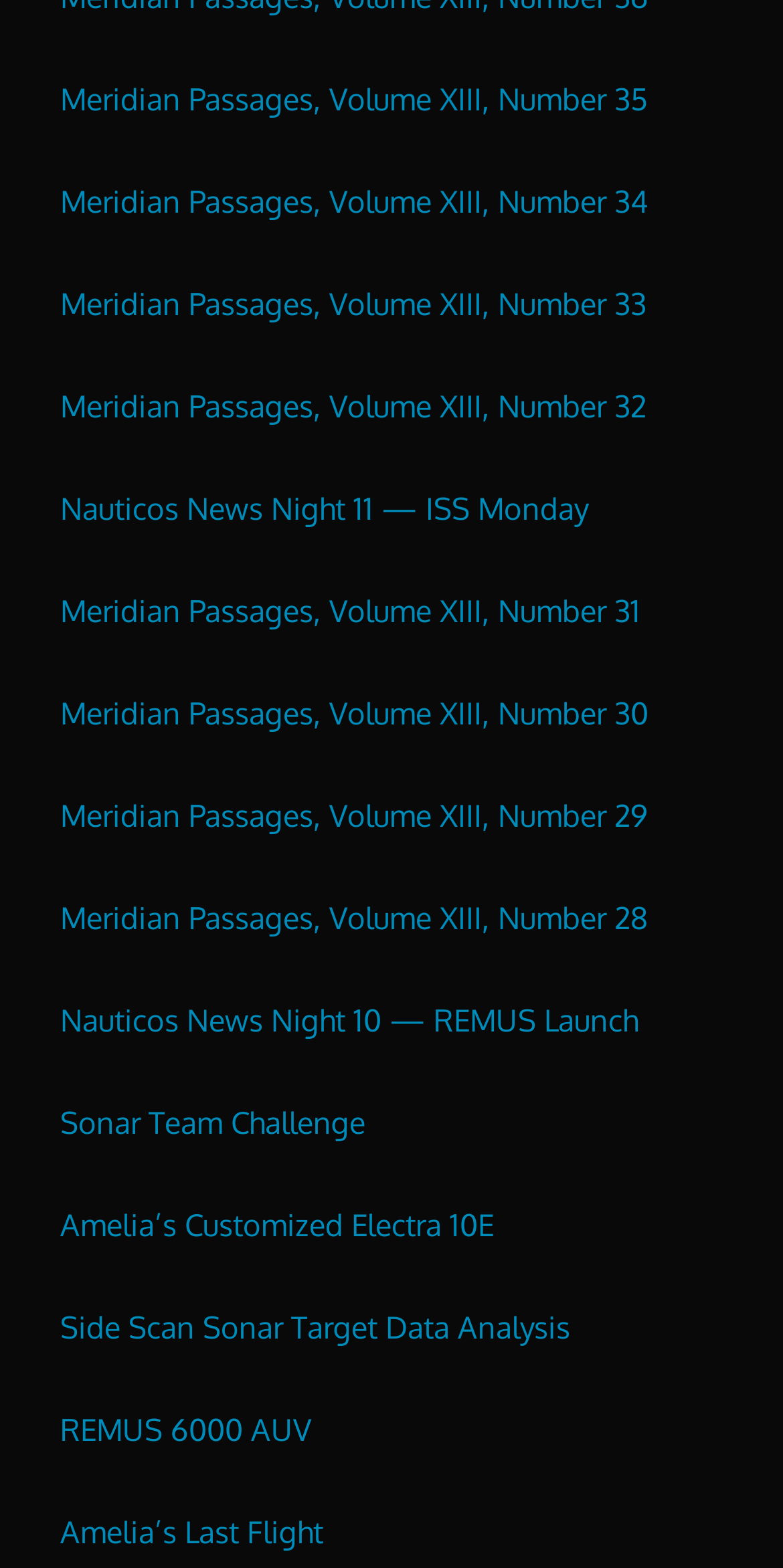Locate the bounding box coordinates of the element that should be clicked to execute the following instruction: "Learn about REMUS 6000 AUV".

[0.077, 0.9, 0.397, 0.925]